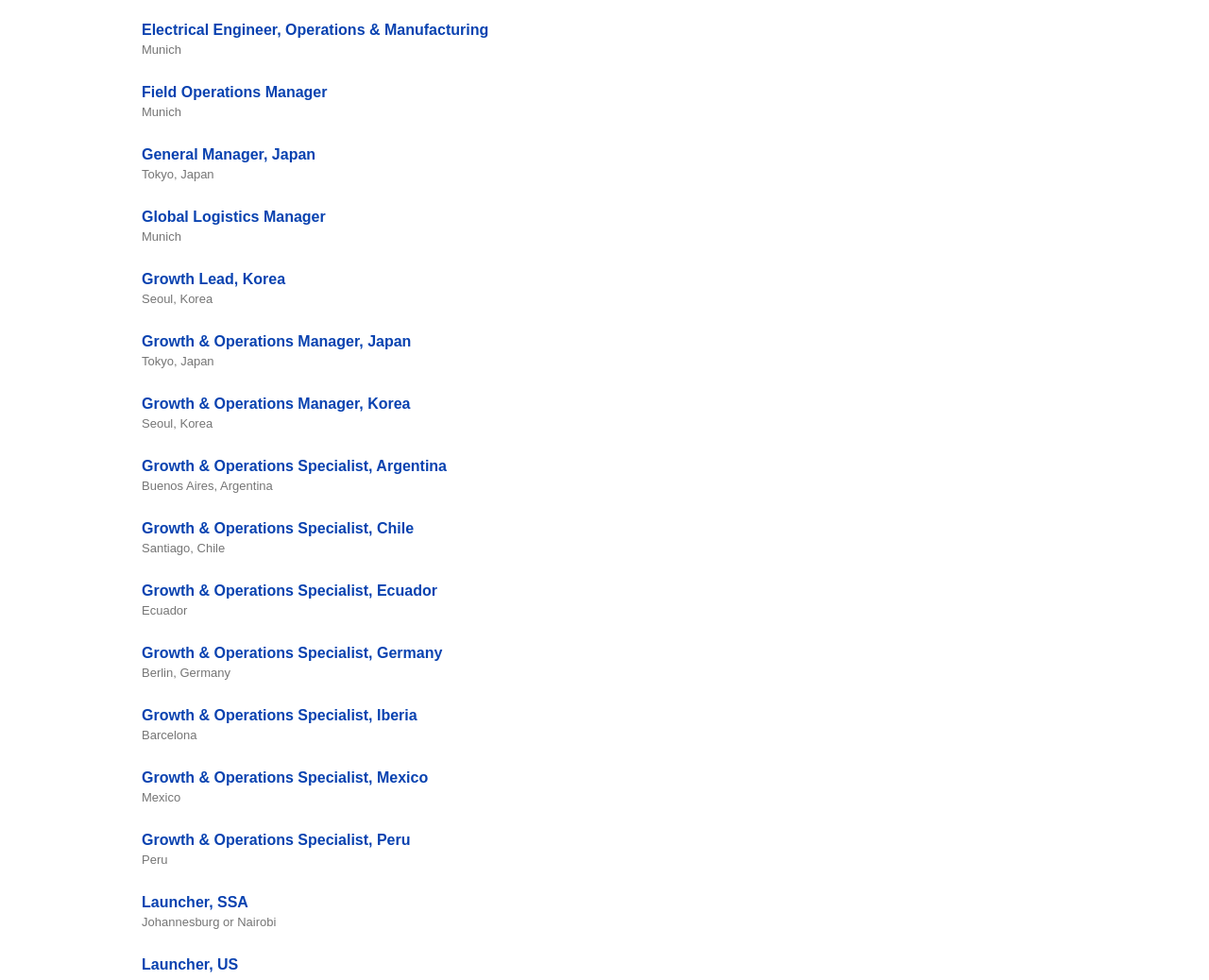How many countries are represented in the job positions?
Ensure your answer is thorough and detailed.

I analyzed the StaticText elements containing country names and found 9 unique countries: Japan, Korea, Argentina, Chile, Ecuador, Germany, Iberia, Mexico, and Peru, as well as South Africa and the US represented by cities Johannesburg and Nairobi.